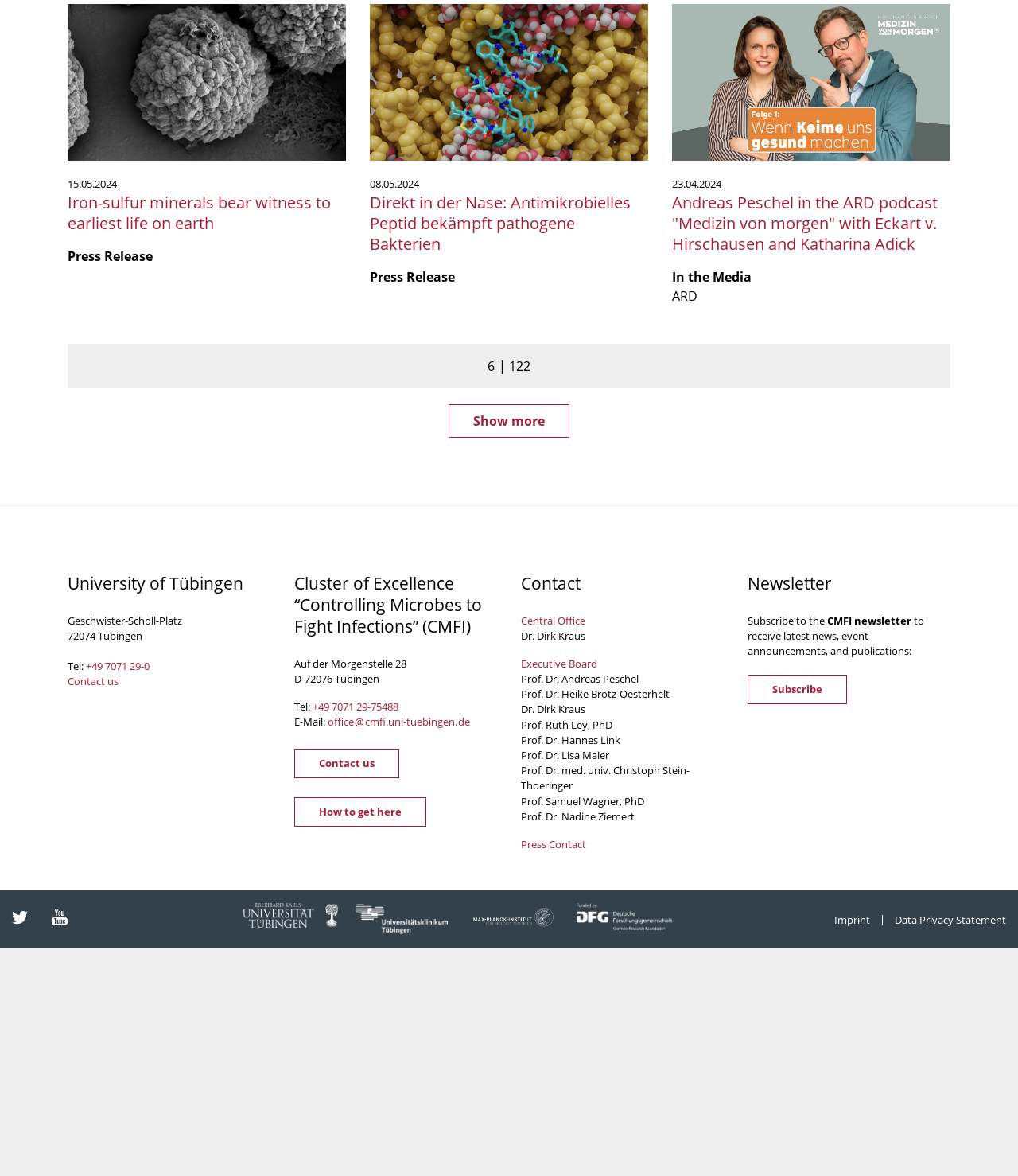What is the address of the Cluster of Excellence?
Look at the screenshot and provide an in-depth answer.

I found this answer by examining the static text elements with the contents 'Auf der Morgenstelle 28' and 'D-72076 Tübingen' located near the middle section of the webpage, which are likely to be the address of the Cluster of Excellence.